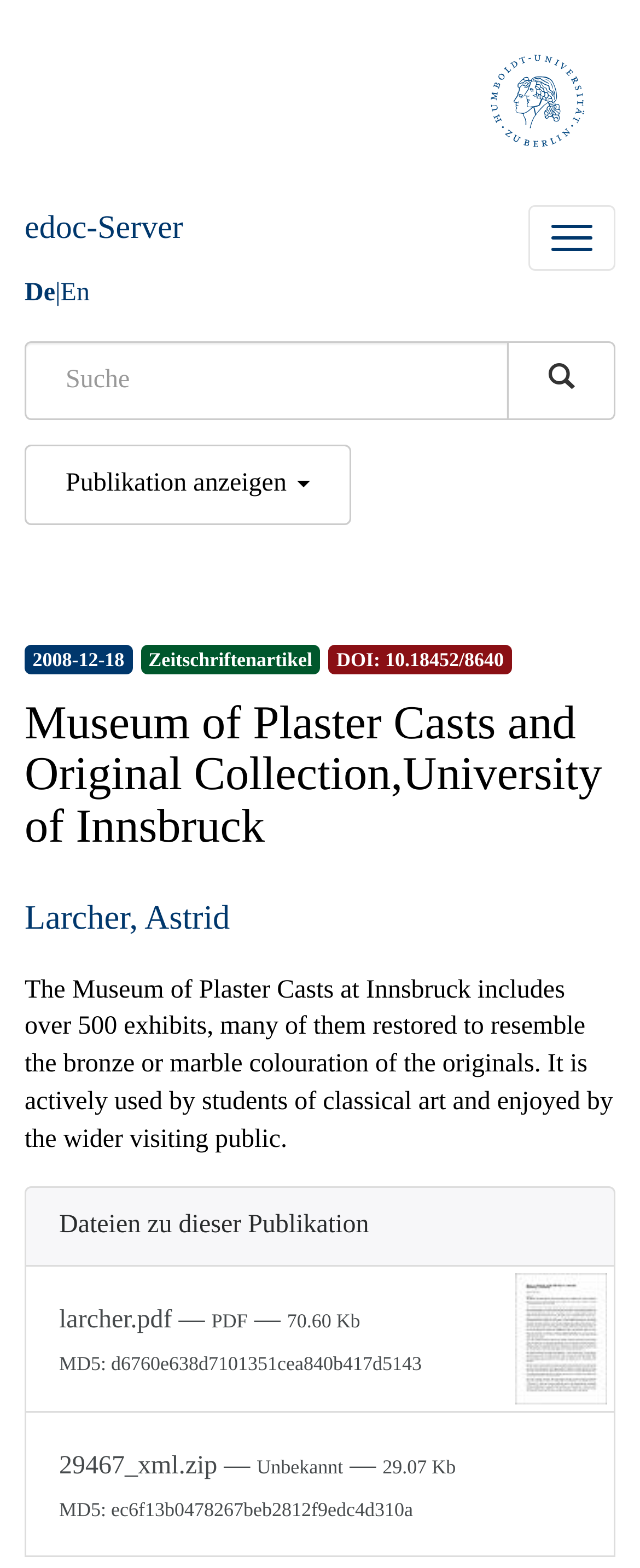What is the type of publication?
Answer the question with a single word or phrase by looking at the picture.

Zeitschriftenartikel